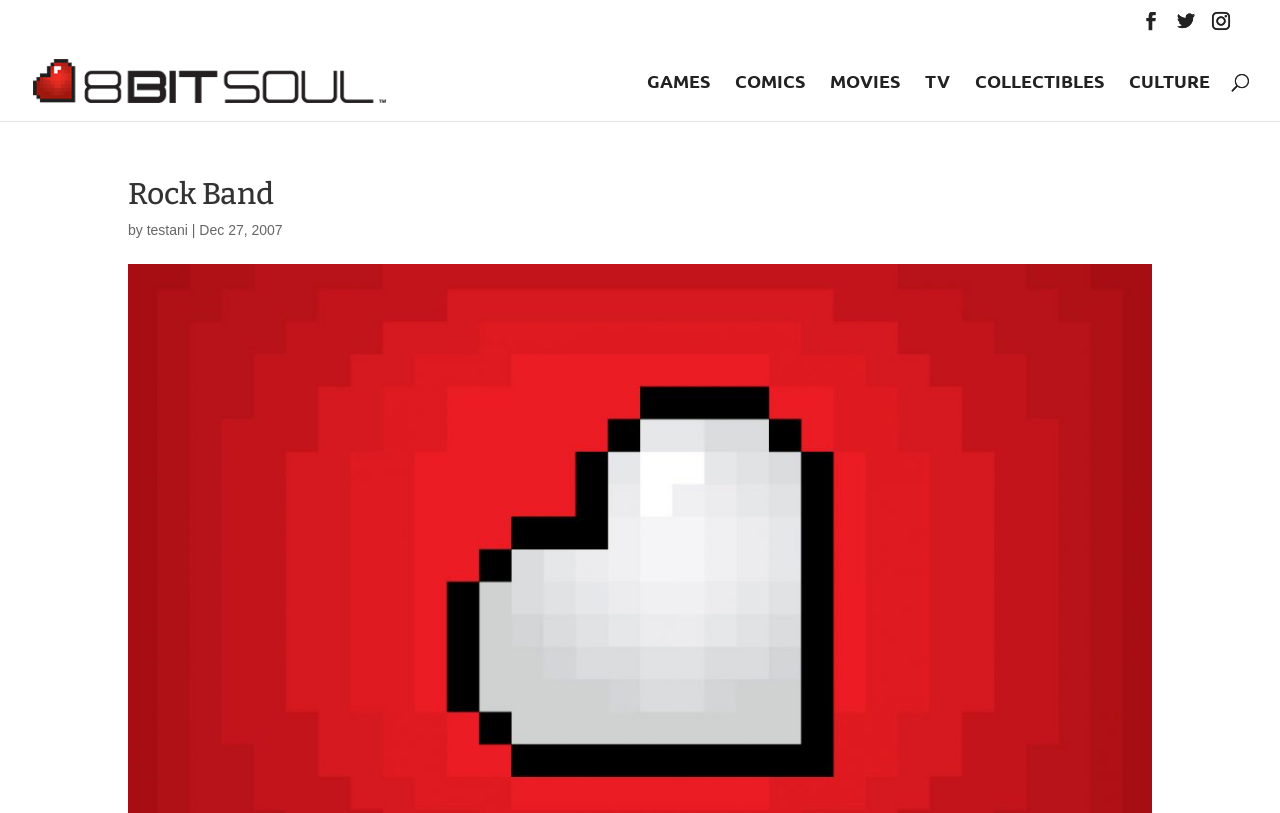Please give the bounding box coordinates of the area that should be clicked to fulfill the following instruction: "Search for something". The coordinates should be in the format of four float numbers from 0 to 1, i.e., [left, top, right, bottom].

[0.053, 0.05, 0.953, 0.052]